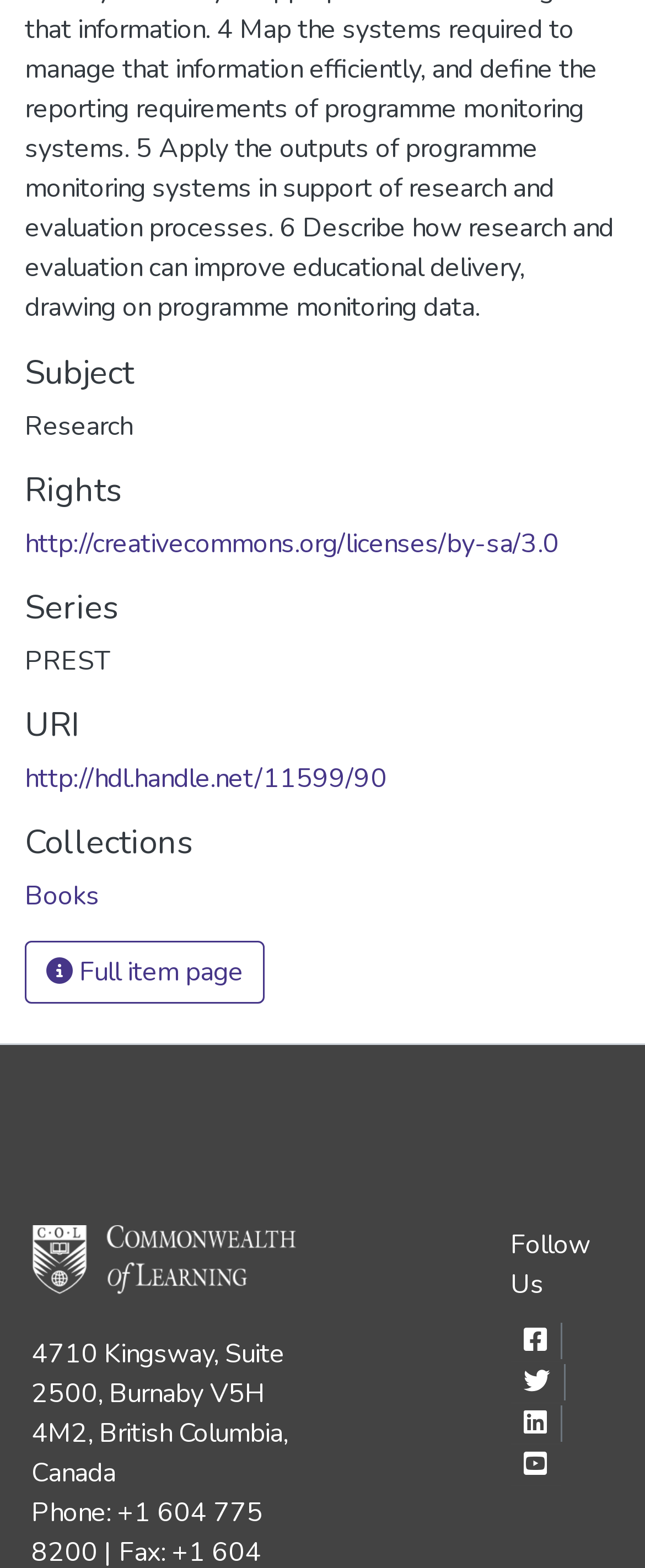Please answer the following question using a single word or phrase: 
What is the series of the publication?

PREST